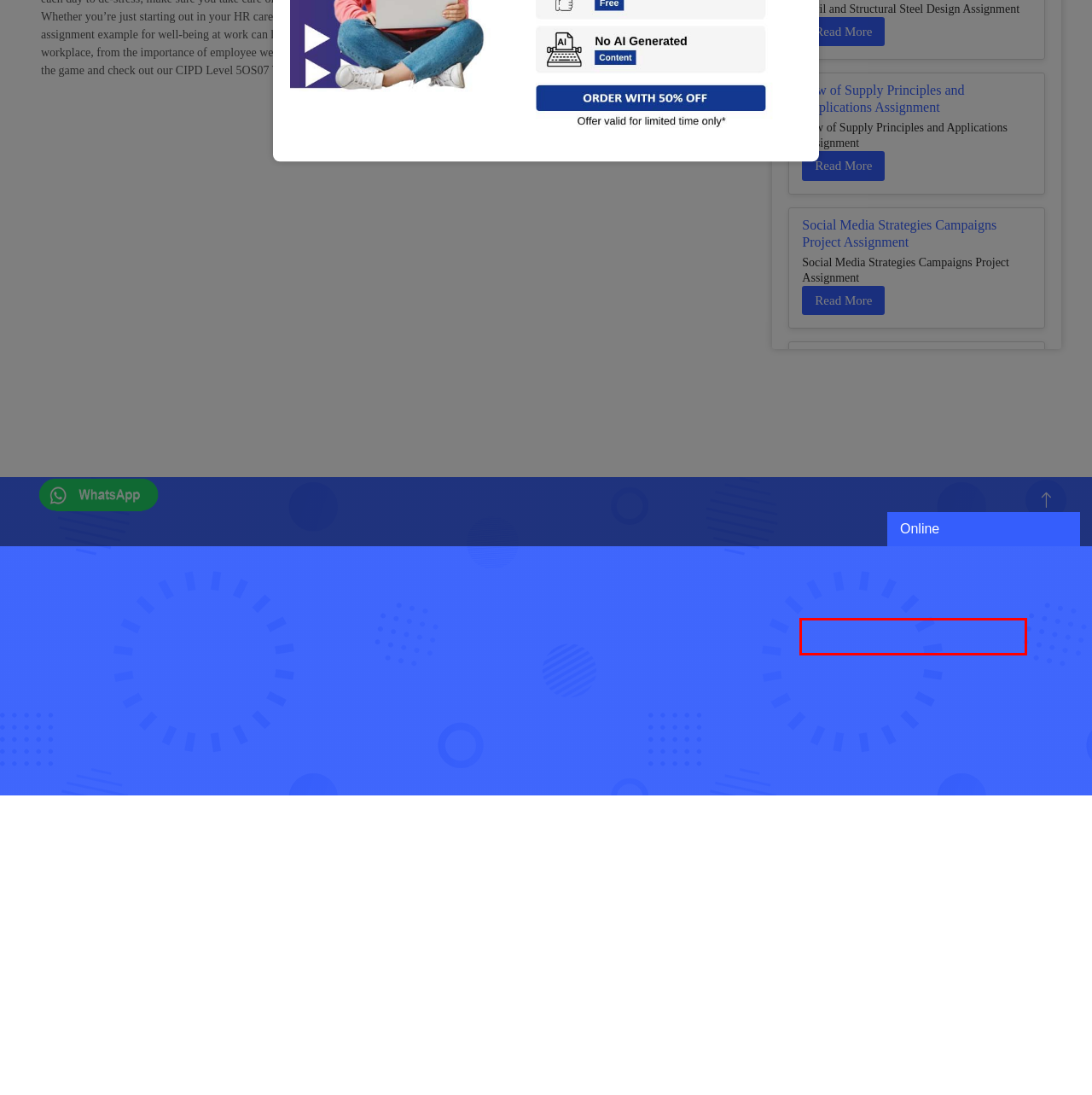You are given a screenshot of a webpage within which there is a red rectangle bounding box. Please choose the best webpage description that matches the new webpage after clicking the selected element in the bounding box. Here are the options:
A. CIVE1179 - Steel Structures Design Project Assignment - RMIT University
B. Social Media Strategies Campaigns Project Assignment
C. Opportunity Cost and Production Possibilities in Country Assignment
D. Law of Supply Principles and Applications Assignment
E. CS69202 - Join Operator with Primitive Operations Assignment
F. Language and Communication Skills for Academic Essays Assignment
G. FINMNGT 2 - Goals of Financial Management Ups Case Study Assignment
H. Business Strategy and Operations Strategy Analysis Assignment

F